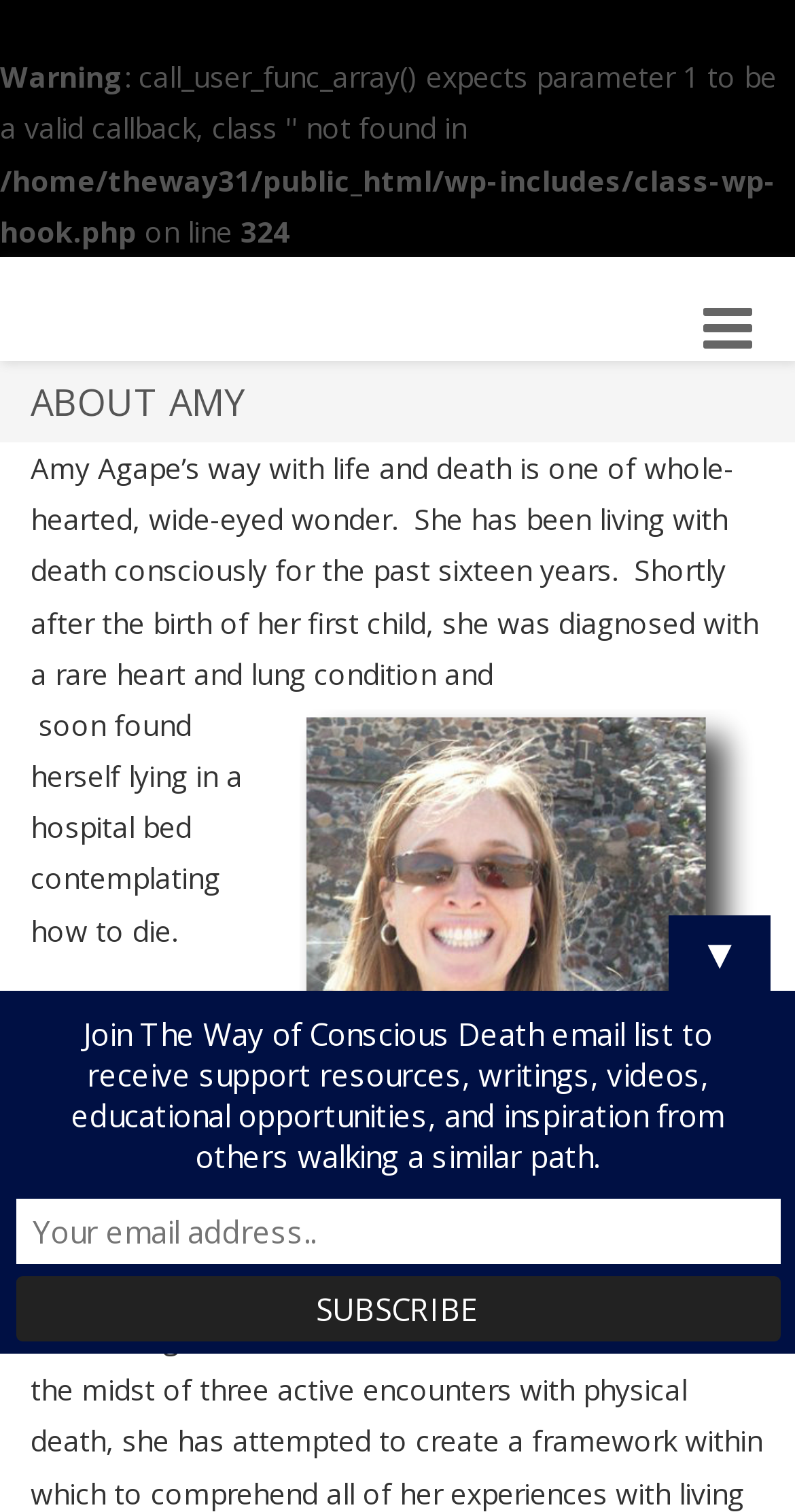Kindly respond to the following question with a single word or a brief phrase: 
What is the purpose of the email list?

receive support resources